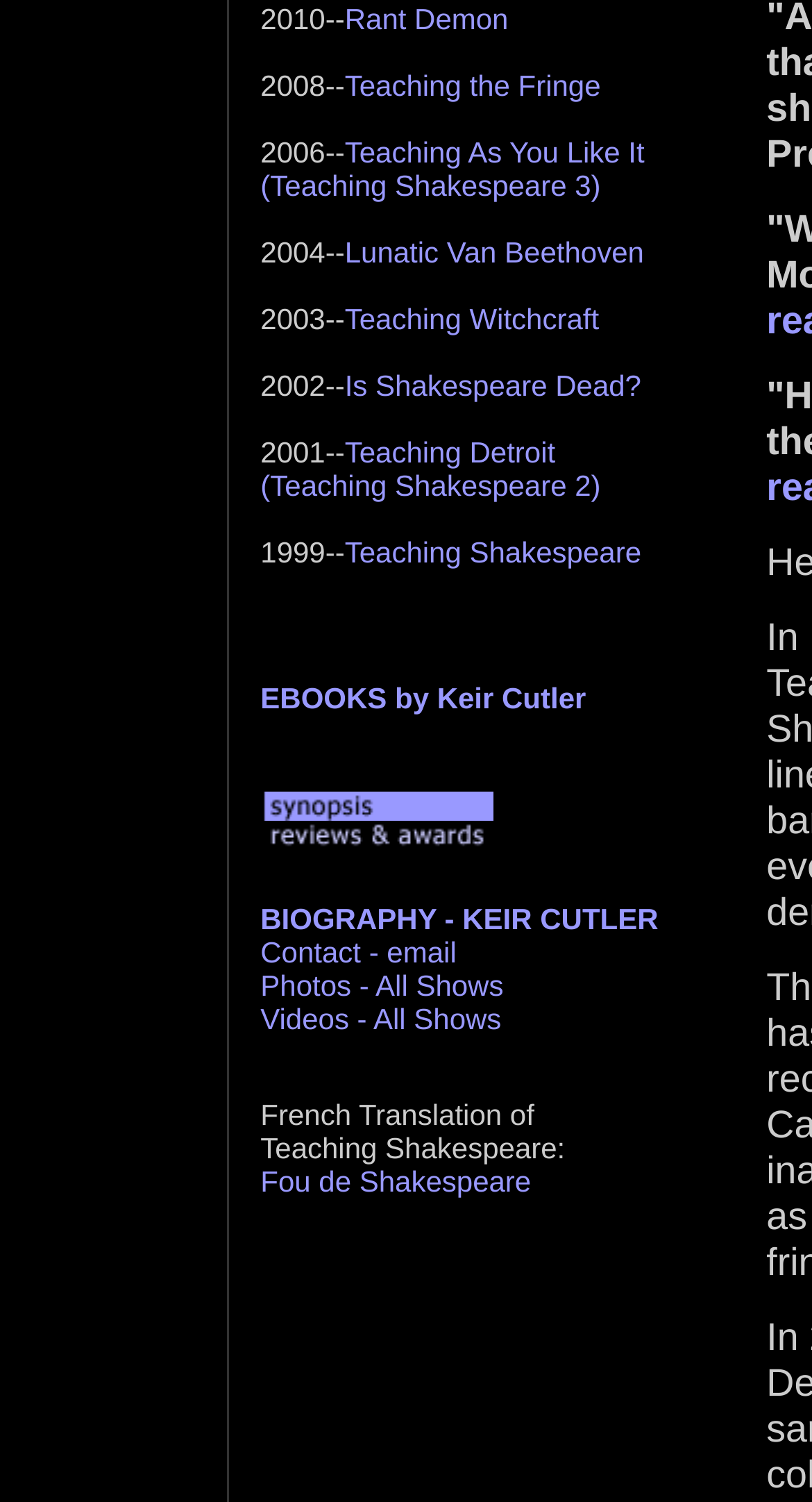Find the bounding box coordinates of the UI element according to this description: "Fou de Shakespeare".

[0.321, 0.775, 0.654, 0.798]